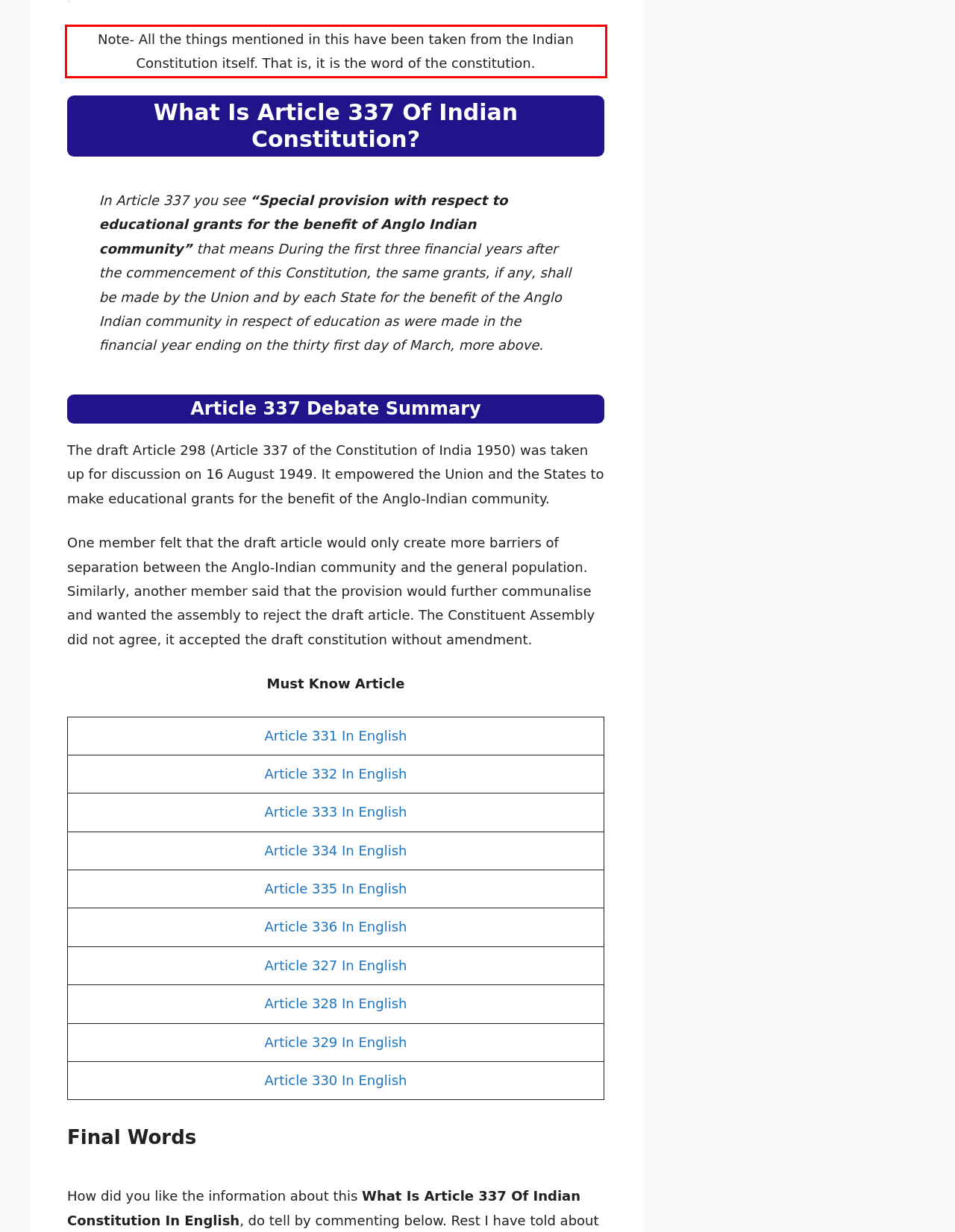Identify and extract the text within the red rectangle in the screenshot of the webpage.

Note- All the things mentioned in this have been taken from the Indian Constitution itself. That is, it is the word of the constitution.